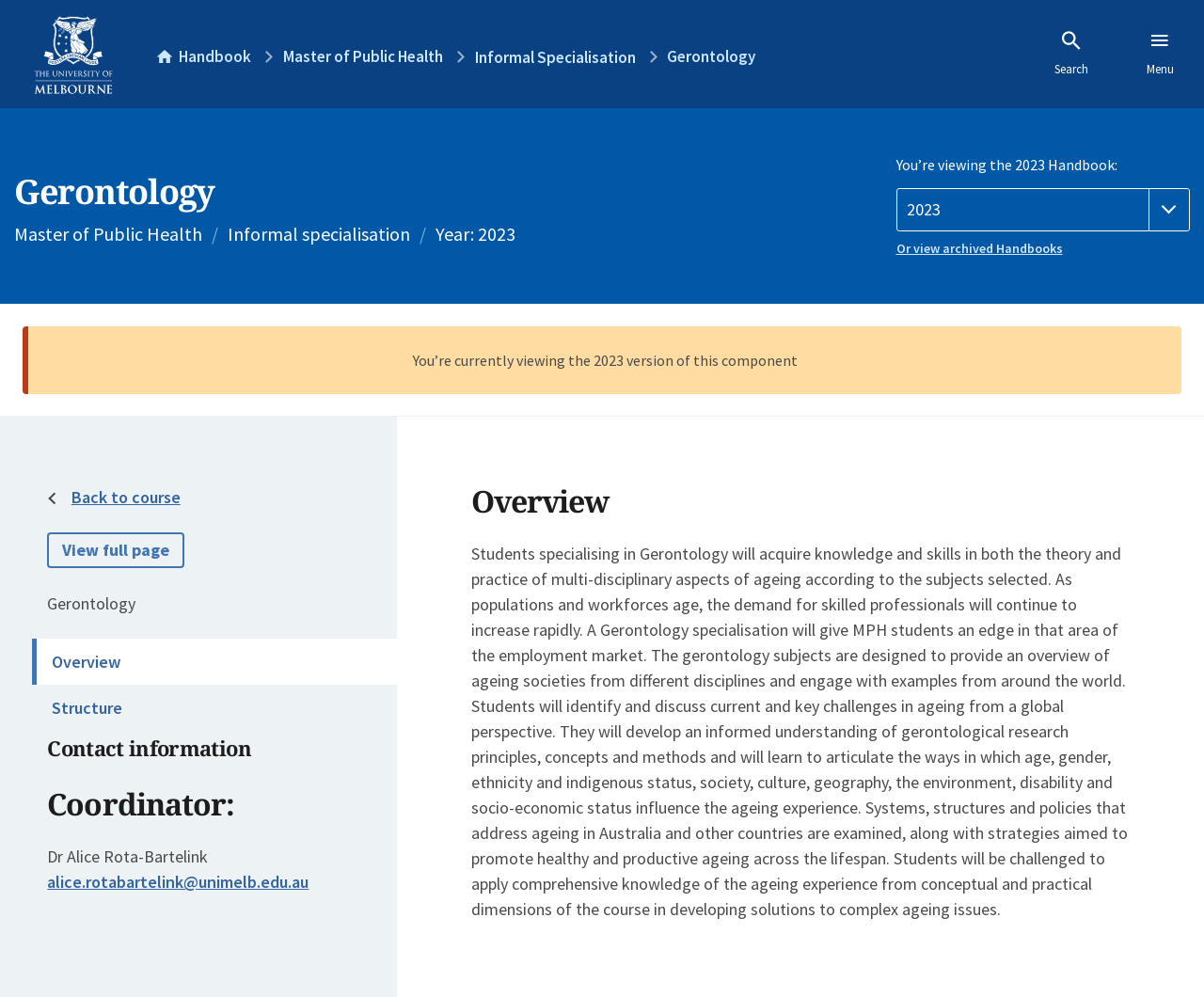What is the purpose of a Gerontology specialisation?
Look at the image and respond with a single word or a short phrase.

To give an edge in the employment market